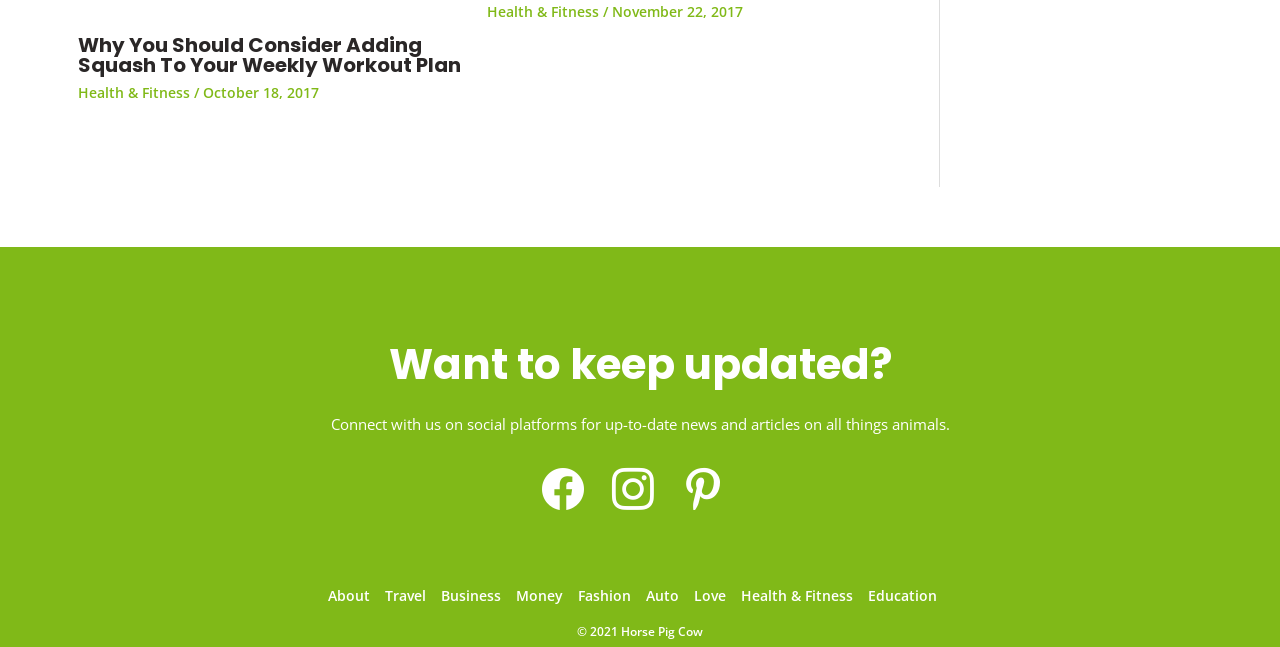Please identify the bounding box coordinates of where to click in order to follow the instruction: "Follow on Facebook".

[0.417, 0.739, 0.462, 0.77]